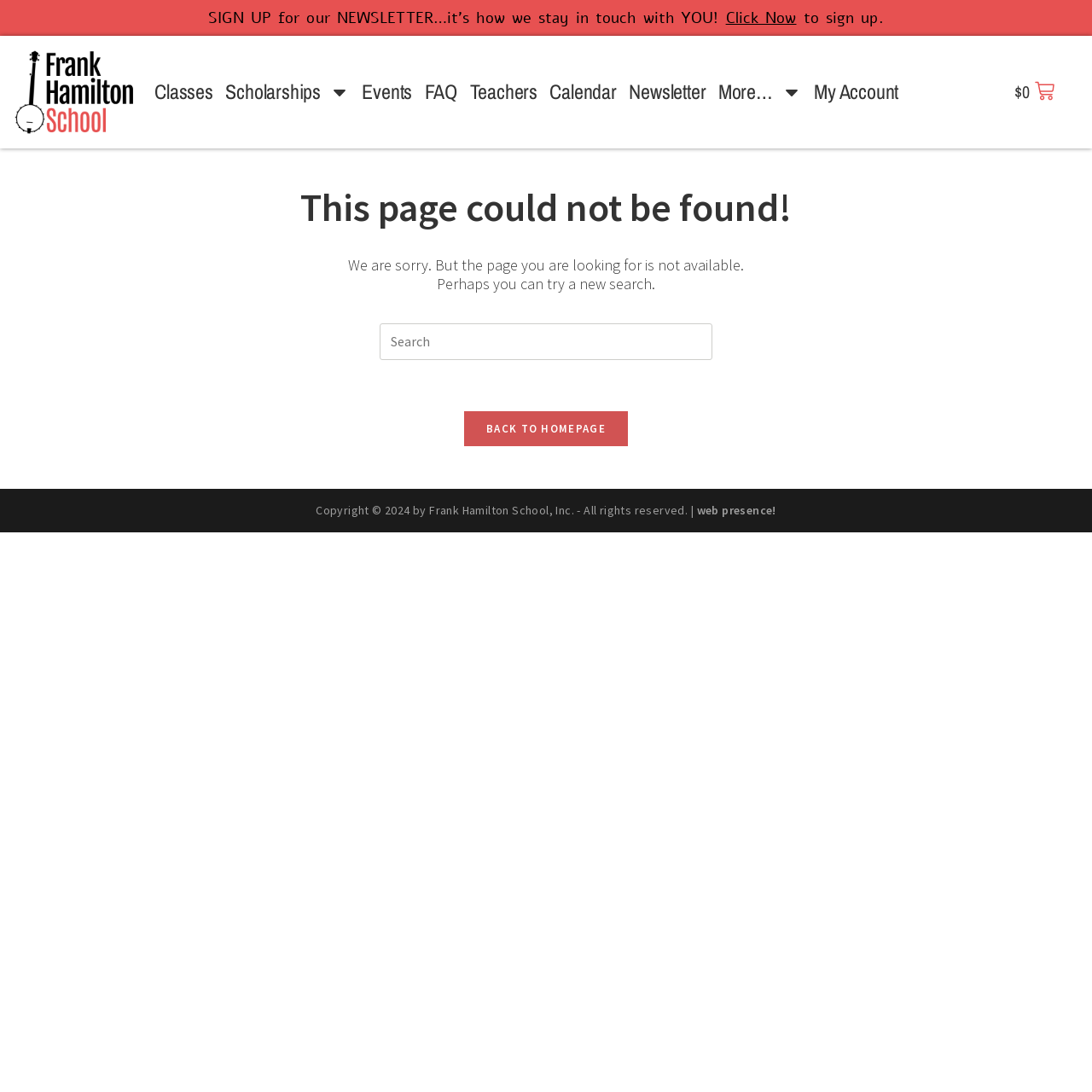Pinpoint the bounding box coordinates of the clickable element needed to complete the instruction: "Search this website". The coordinates should be provided as four float numbers between 0 and 1: [left, top, right, bottom].

[0.348, 0.296, 0.652, 0.33]